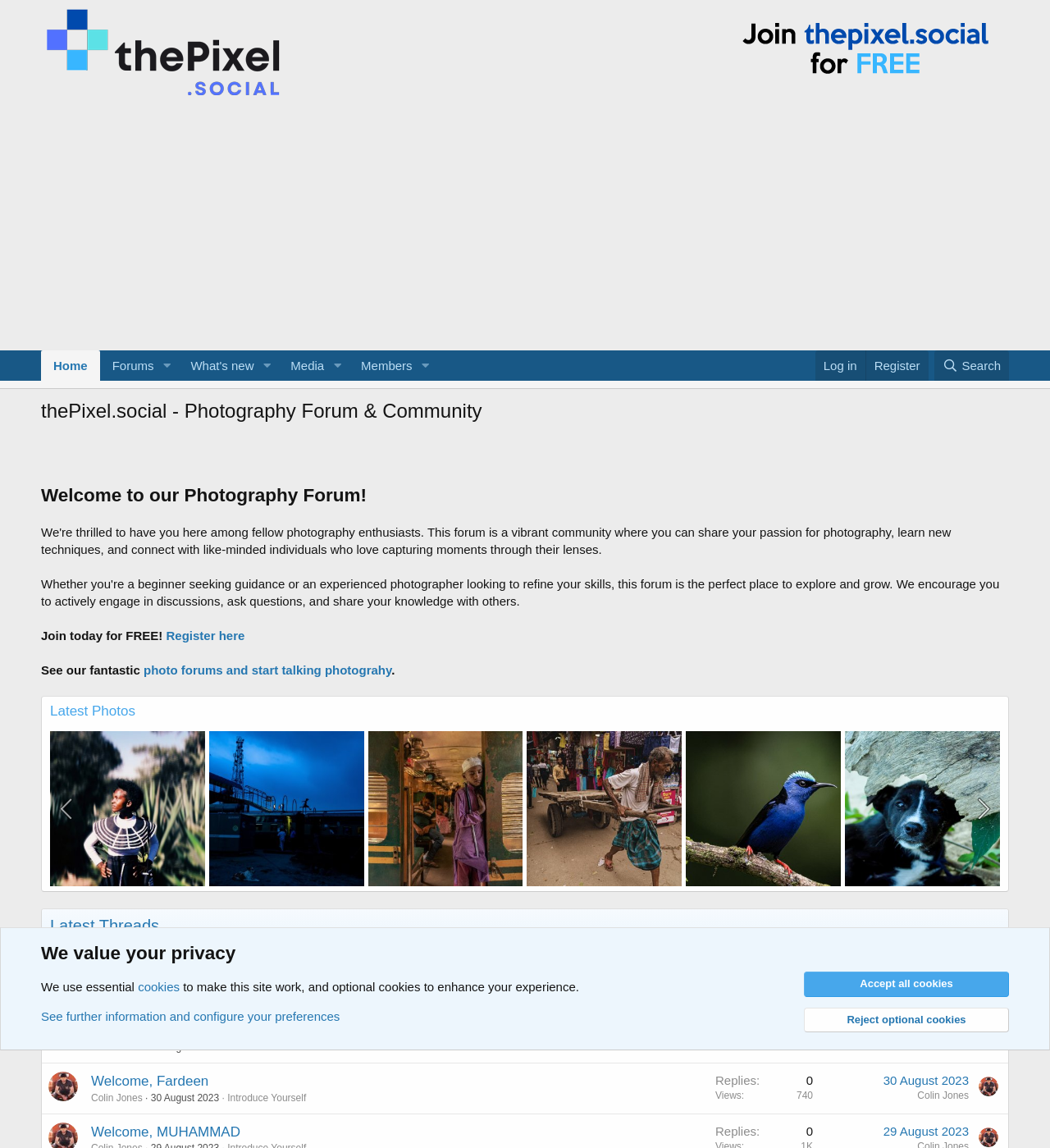Write an elaborate caption that captures the essence of the webpage.

The webpage is a photography forum and community platform. At the top, there is a logo and a navigation menu with links to "Home", "Forums", "What's new", "Media", "Members", and "Search". On the right side of the navigation menu, there are links to "Log in" and "Register".

Below the navigation menu, there is a heading that reads "Welcome to our Photography Forum!" followed by a brief introduction and a call-to-action to register for free. There is also a section that highlights the fantastic photo forums and encourages users to start talking about photography.

The main content of the page is divided into two sections: "Latest Photos" and "Latest Threads". The "Latest Photos" section displays a grid of images with captions, showcasing various photography works. Each image has a link to view more details.

The "Latest Threads" section displays a list of forum threads, each with a title, author, and timestamp. The threads are listed in a table format, with columns for the thread title, author, replies, views, and timestamp. Each thread has a link to view more details, and some threads have images associated with them.

At the bottom of the page, there is a section with links to navigate to the next or previous page of threads.